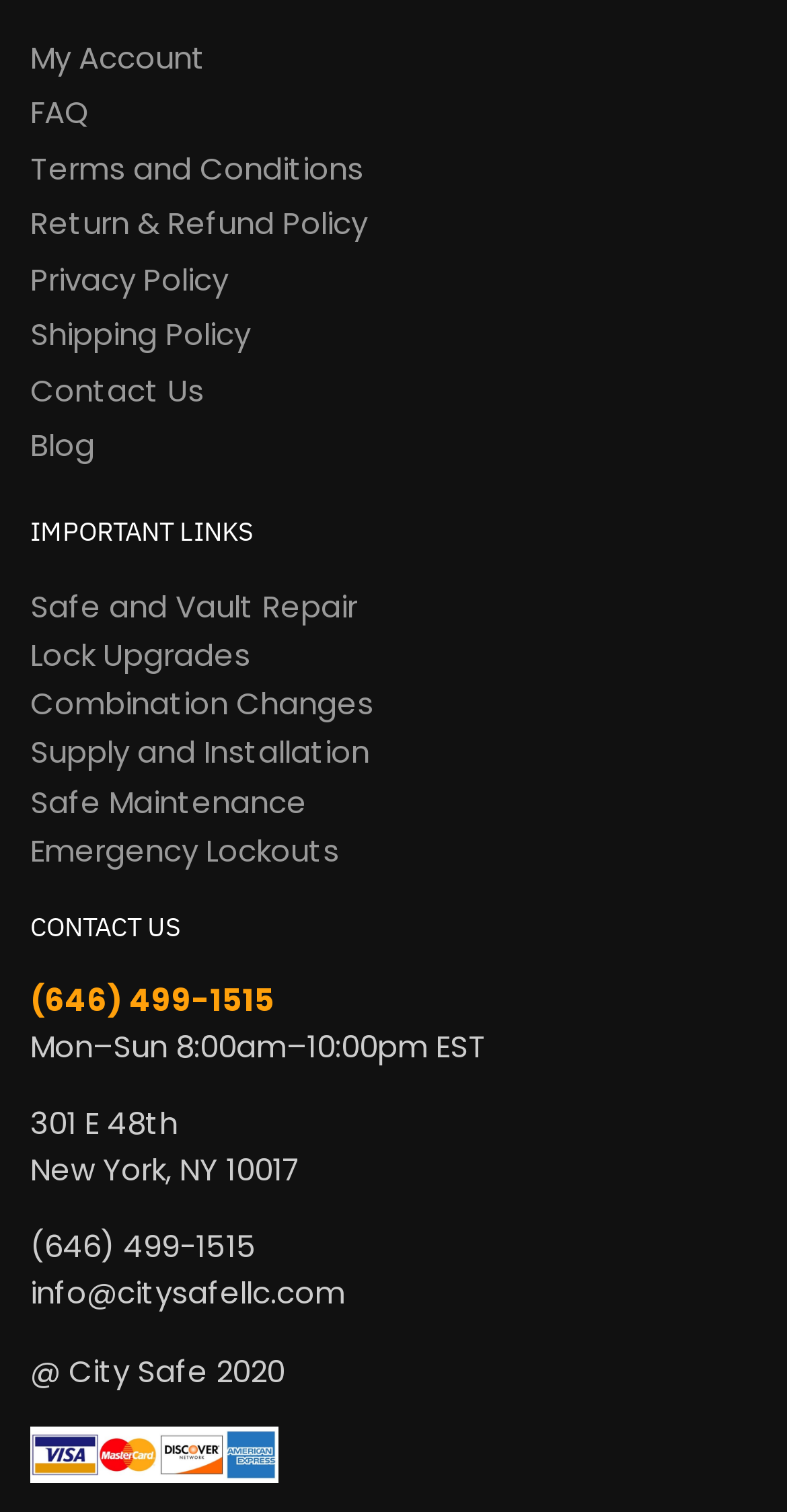Please determine the bounding box coordinates of the element's region to click for the following instruction: "Learn about Safe and Vault Repair".

[0.038, 0.387, 0.454, 0.415]